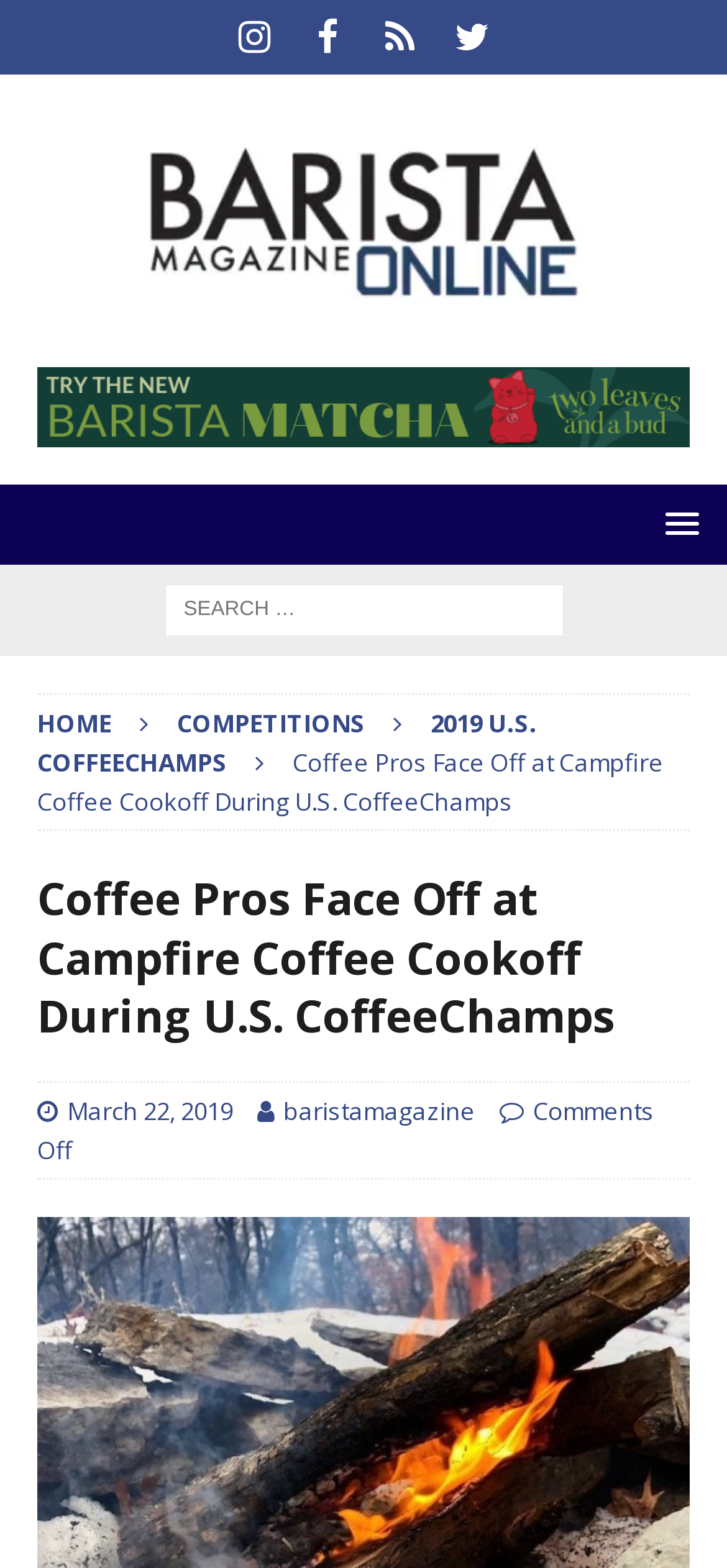What is the date of the article?
Answer the question based on the image using a single word or a brief phrase.

March 22, 2019